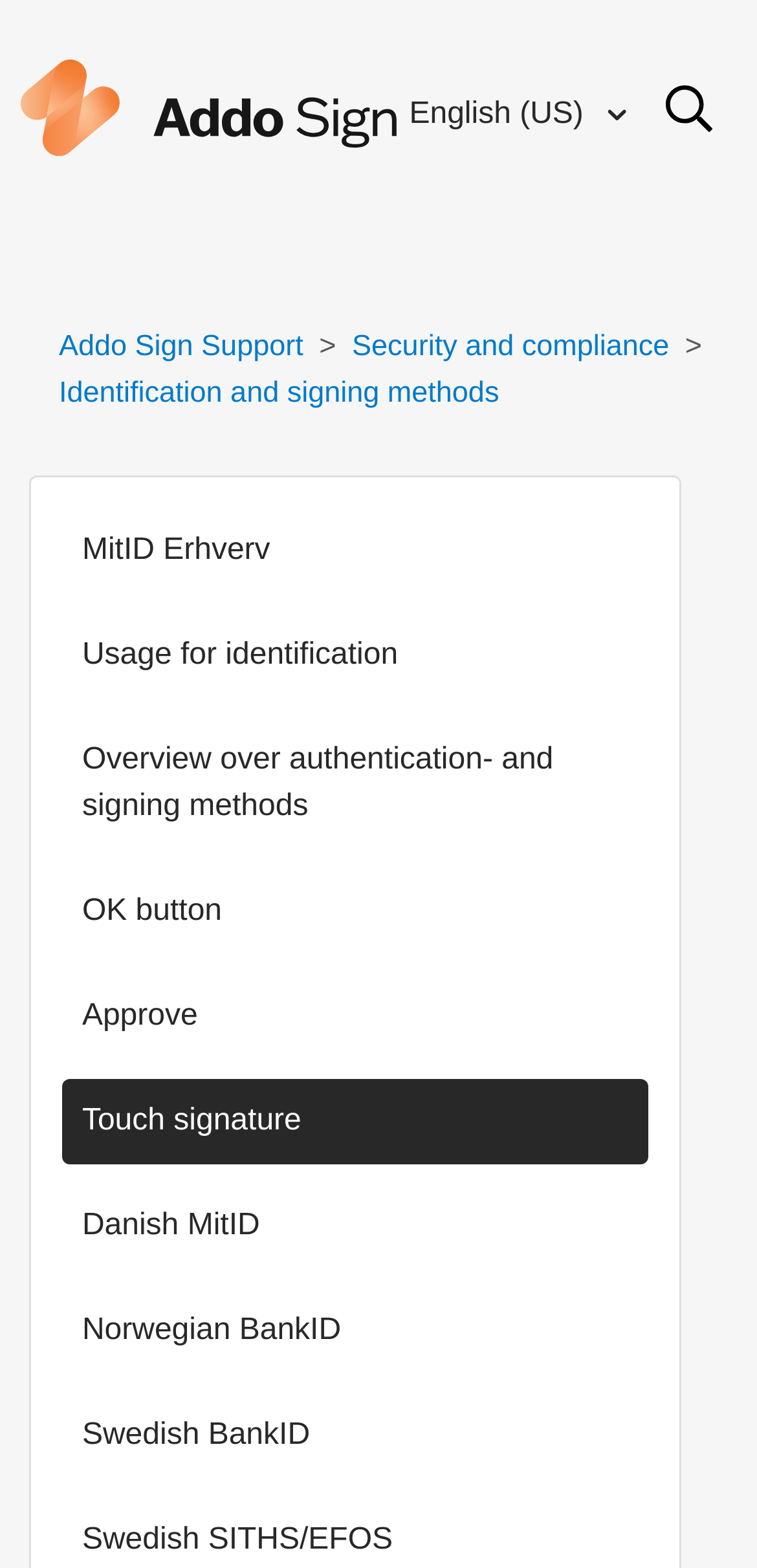Extract the bounding box coordinates of the UI element described: "Healing Bracelets". Provide the coordinates in the format [left, top, right, bottom] with values ranging from 0 to 1.

None